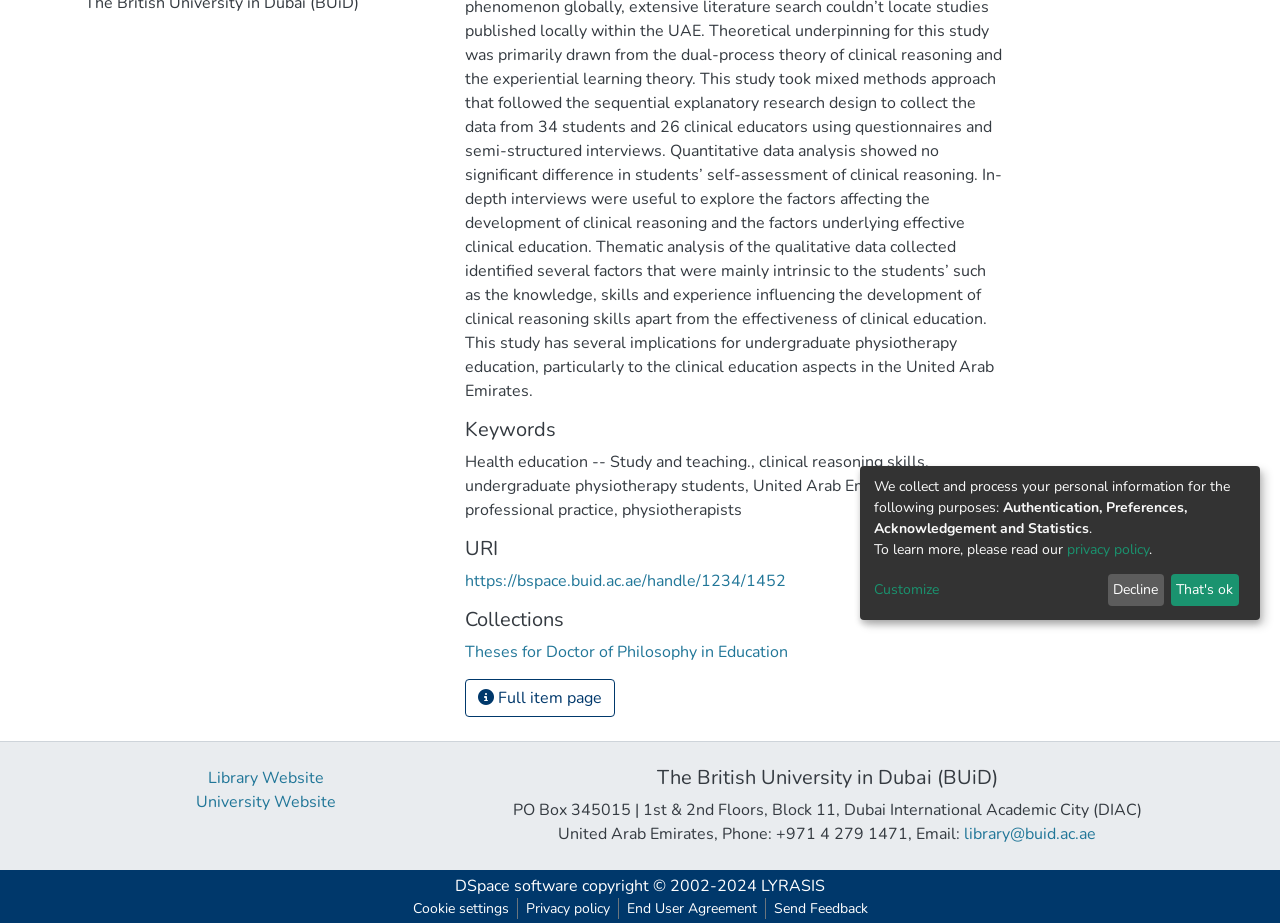Provide the bounding box coordinates in the format (top-left x, top-left y, bottom-right x, bottom-right y). All values are floating point numbers between 0 and 1. Determine the bounding box coordinate of the UI element described as: Customize

[0.683, 0.628, 0.86, 0.65]